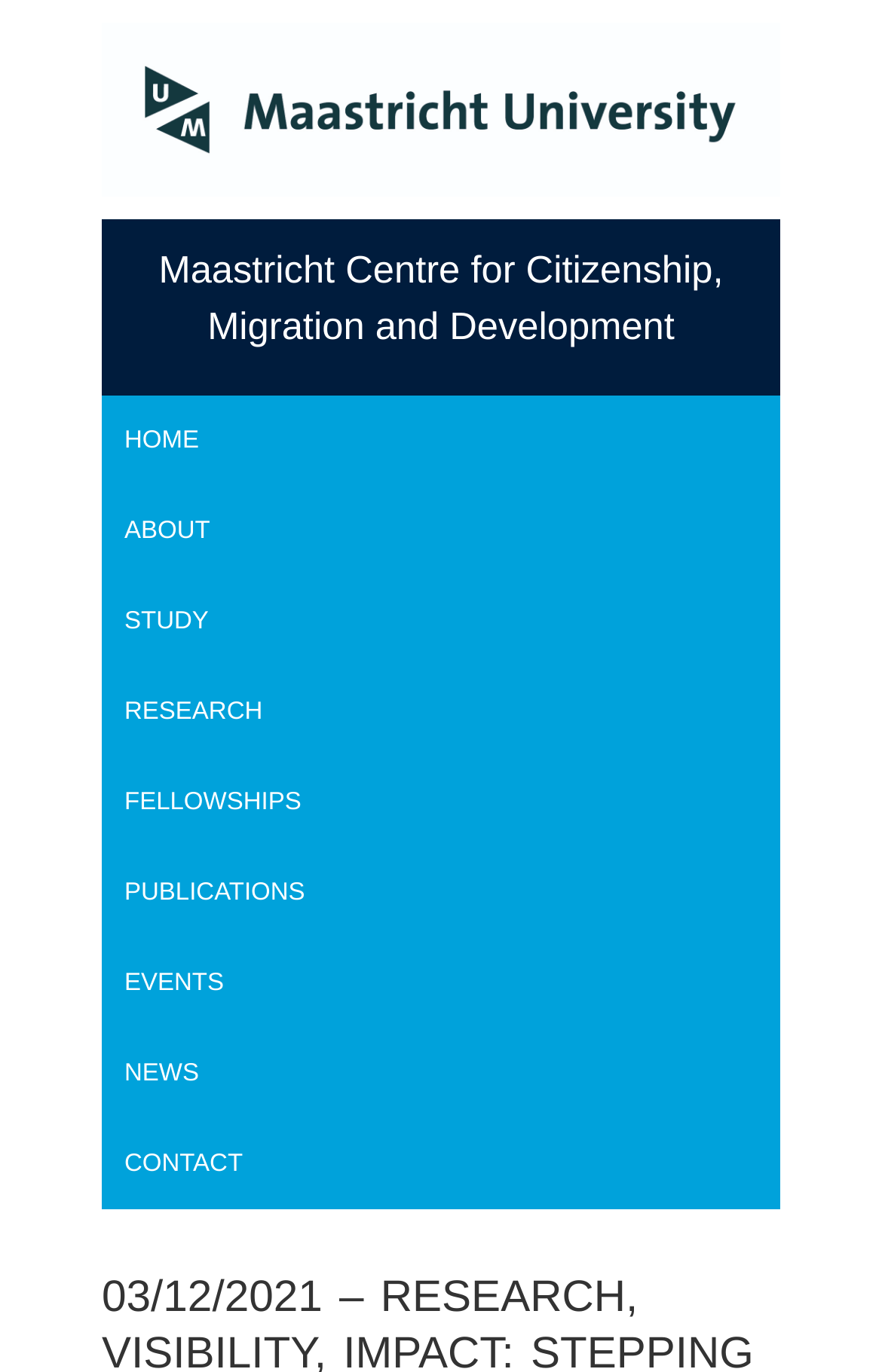What are the main sections of the website?
Look at the image and respond with a one-word or short-phrase answer.

HOME, ABOUT, STUDY, etc.